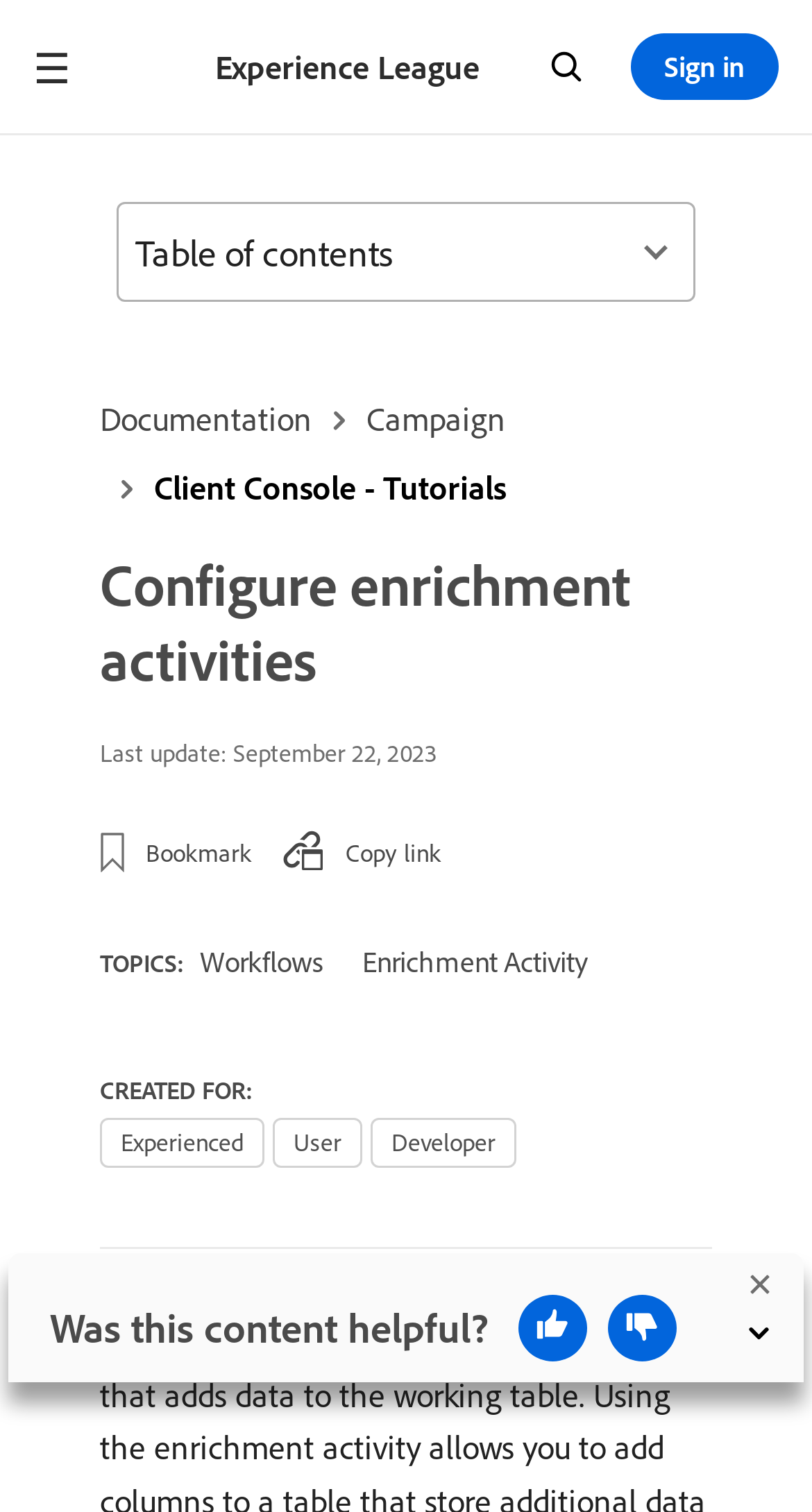Given the webpage screenshot and the description, determine the bounding box coordinates (top-left x, top-left y, bottom-right x, bottom-right y) that define the location of the UI element matching this description: improving mentoring programs (111)

None